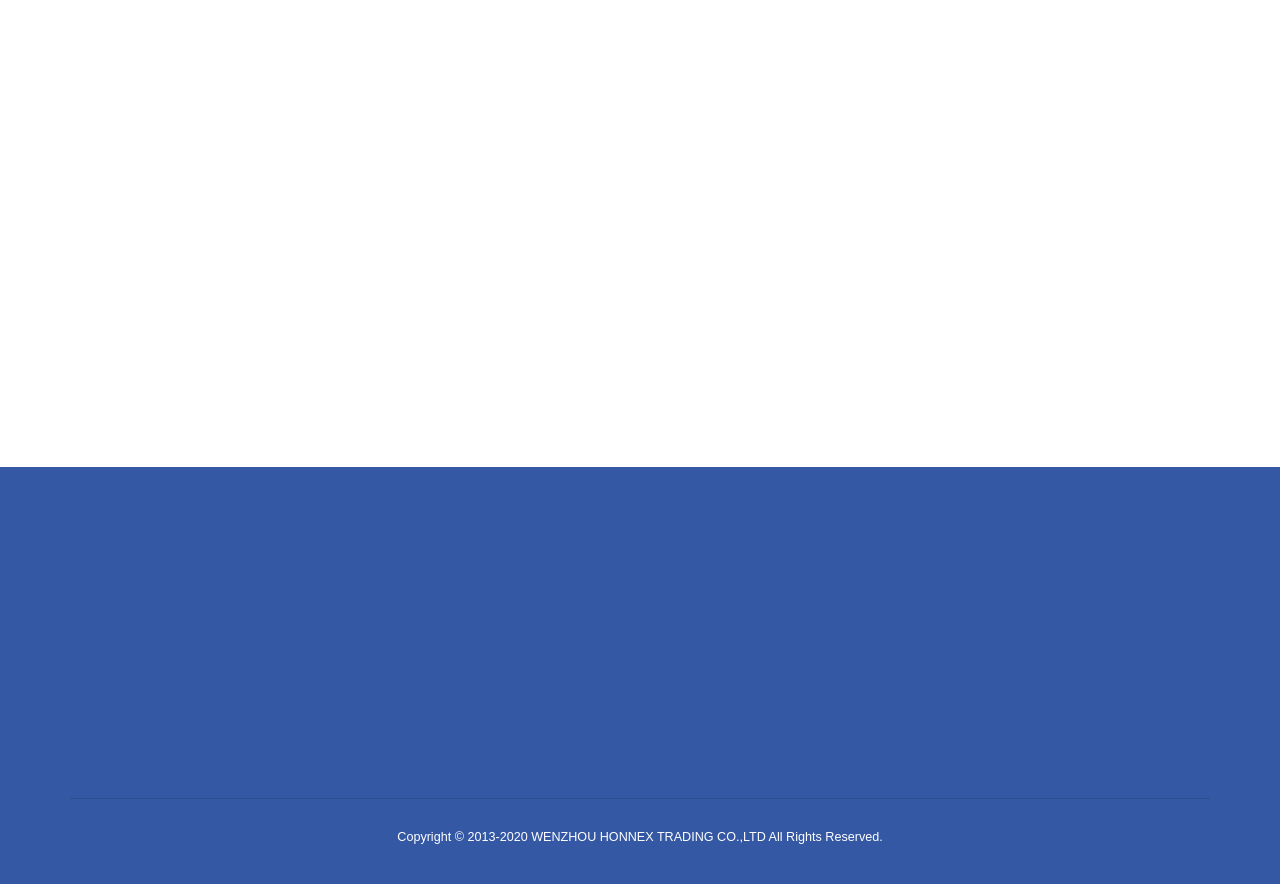Give a one-word or phrase response to the following question: How many contact phone numbers are listed?

3